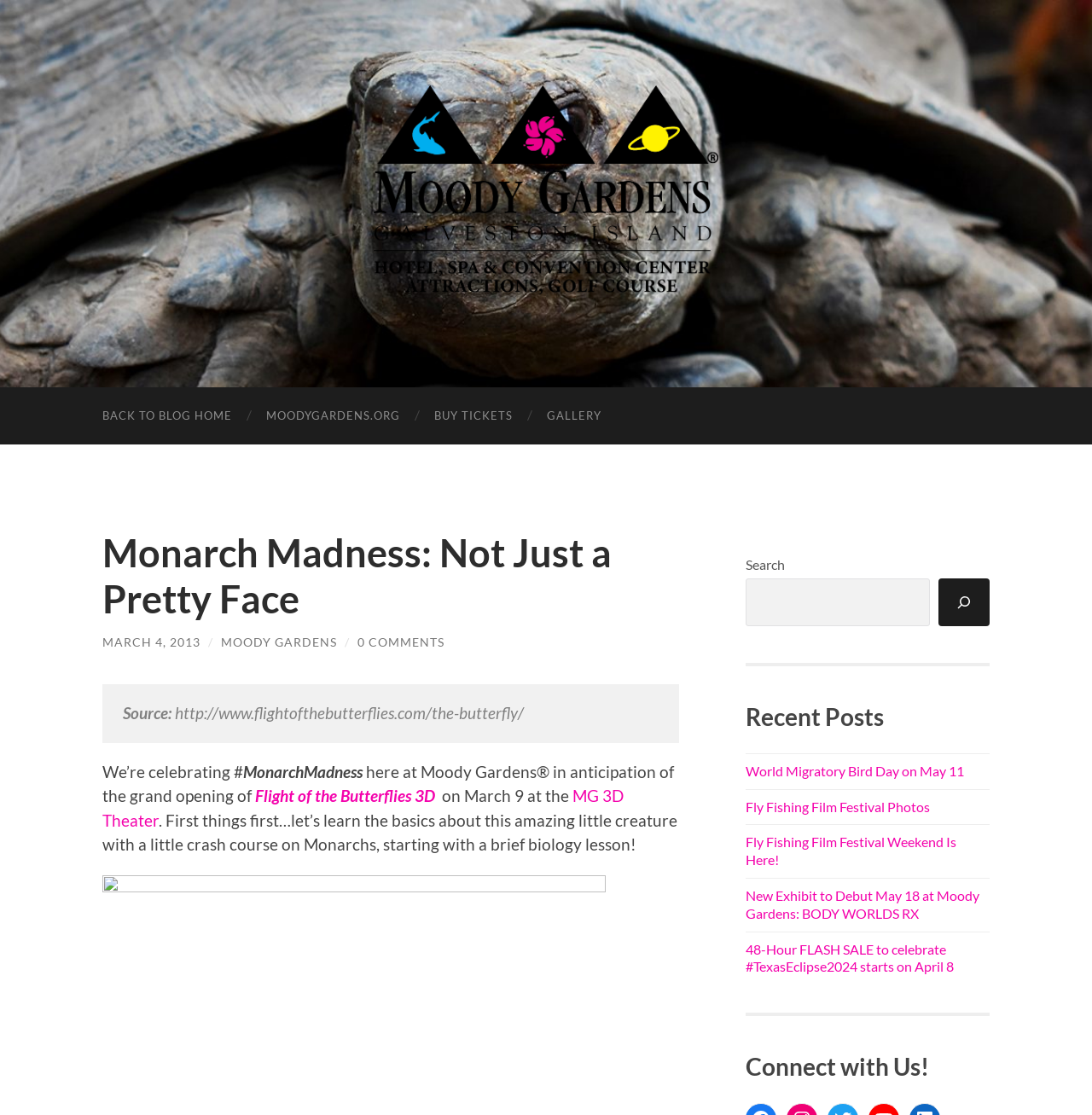Determine the bounding box coordinates of the clickable region to follow the instruction: "Click on the 'Moody Gardens' link".

[0.342, 0.077, 0.658, 0.268]